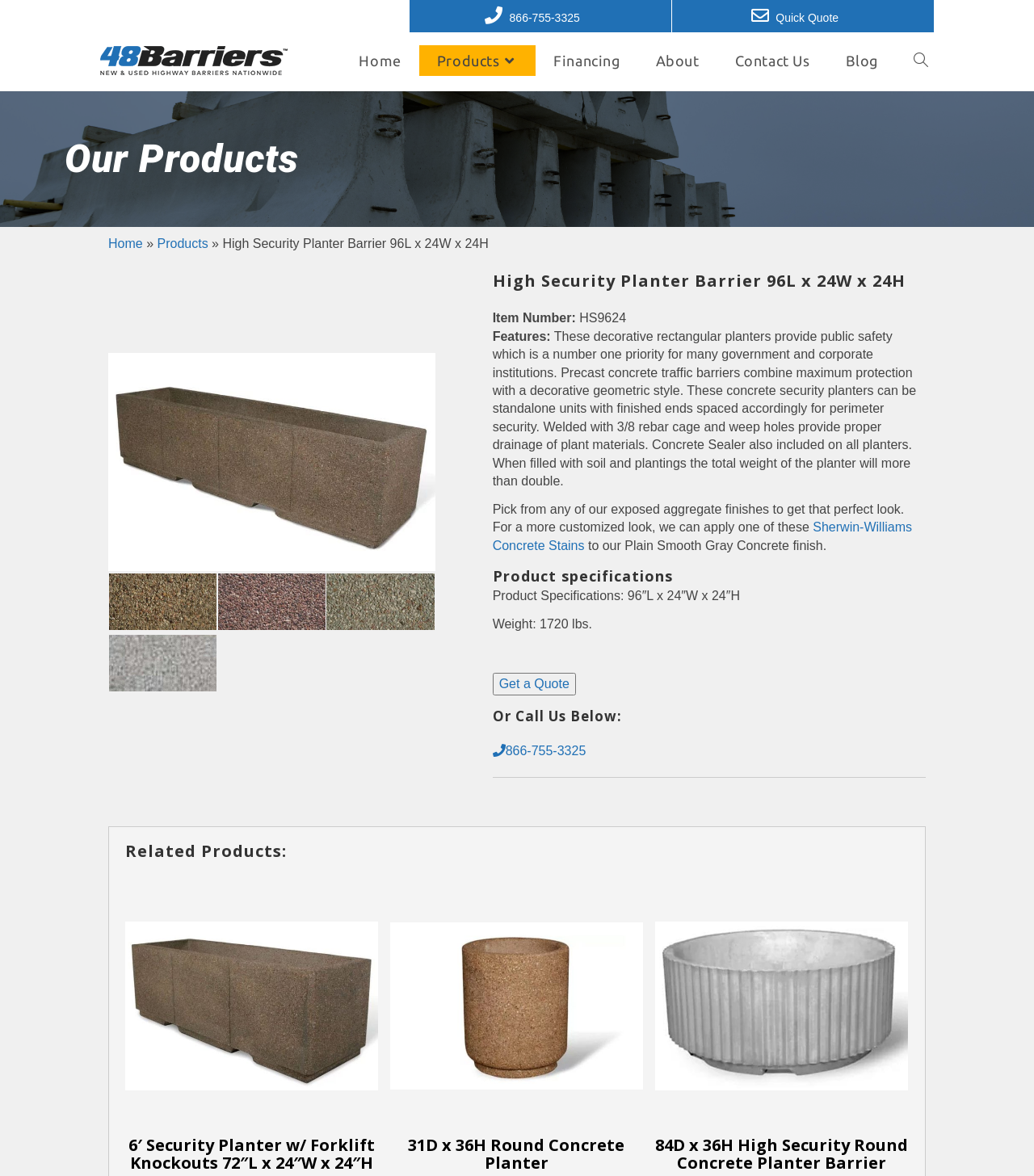How can I get a quote?
Please give a detailed and elaborate explanation in response to the question.

I found the ways to get a quote by looking at the 'Get a Quote' button with ID 550, and also the phone number 866-755-3325 mentioned in the 'Or Call Us Below' section of the webpage.